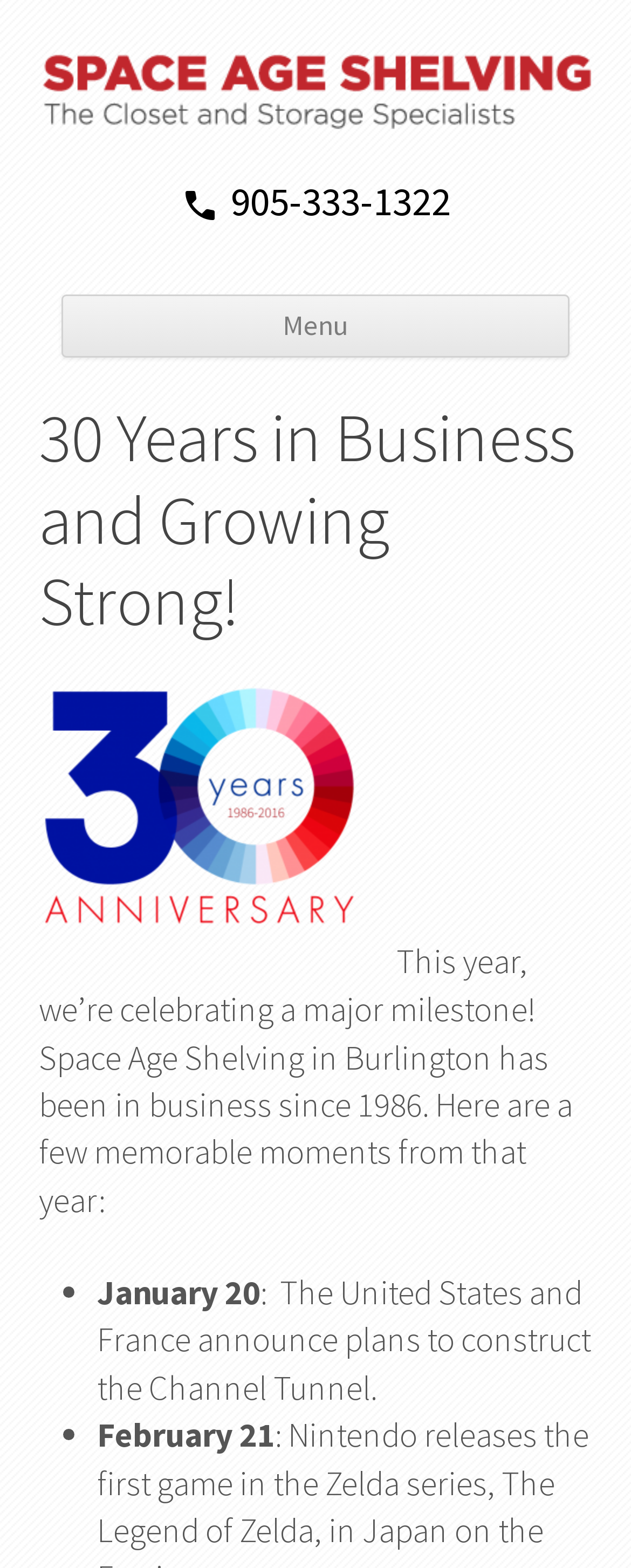What is the phone number to call? Observe the screenshot and provide a one-word or short phrase answer.

905-333-1322